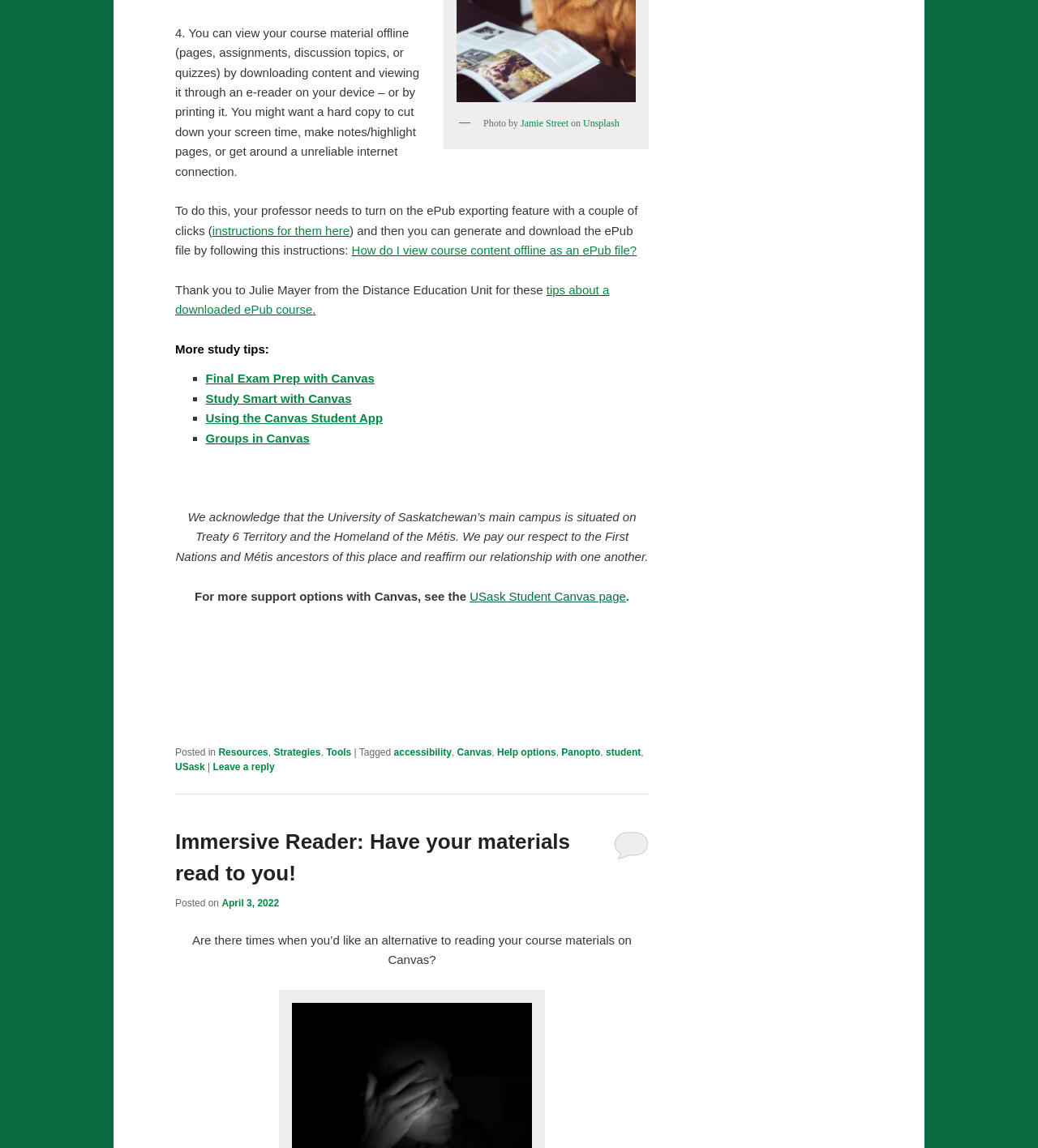What is the territory where the University of Saskatchewan's main campus is situated?
Provide an in-depth and detailed answer to the question.

The answer can be found in the paragraph that starts with 'We acknowledge that the University of Saskatchewan’s main campus is situated on Treaty 6 Territory...'.